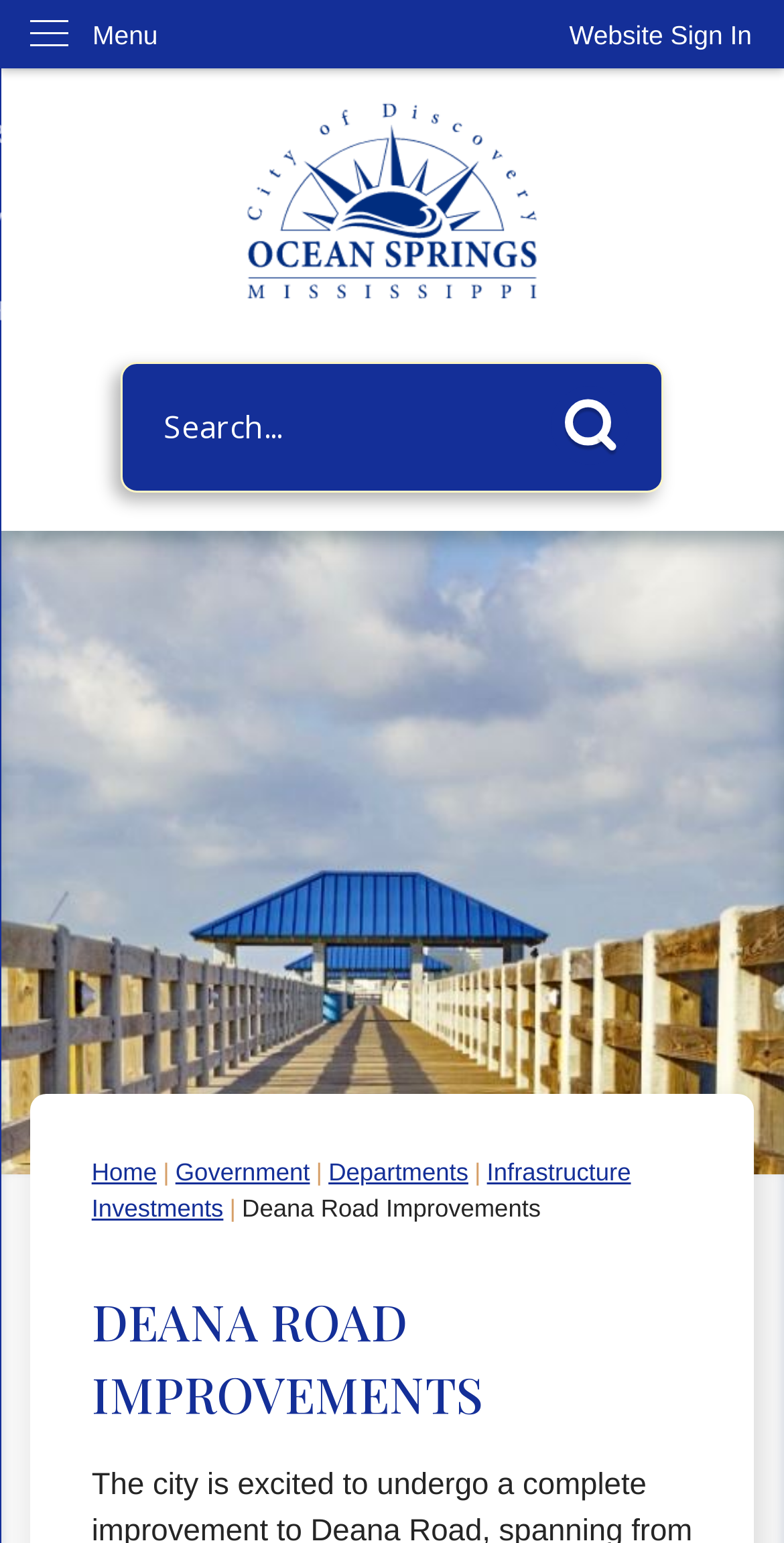Given the content of the image, can you provide a detailed answer to the question?
What is the name of the road being improved?

The name of the road being improved can be found in the heading 'DEANA ROAD IMPROVEMENTS' and also in the static text 'Deana Road Improvements'.